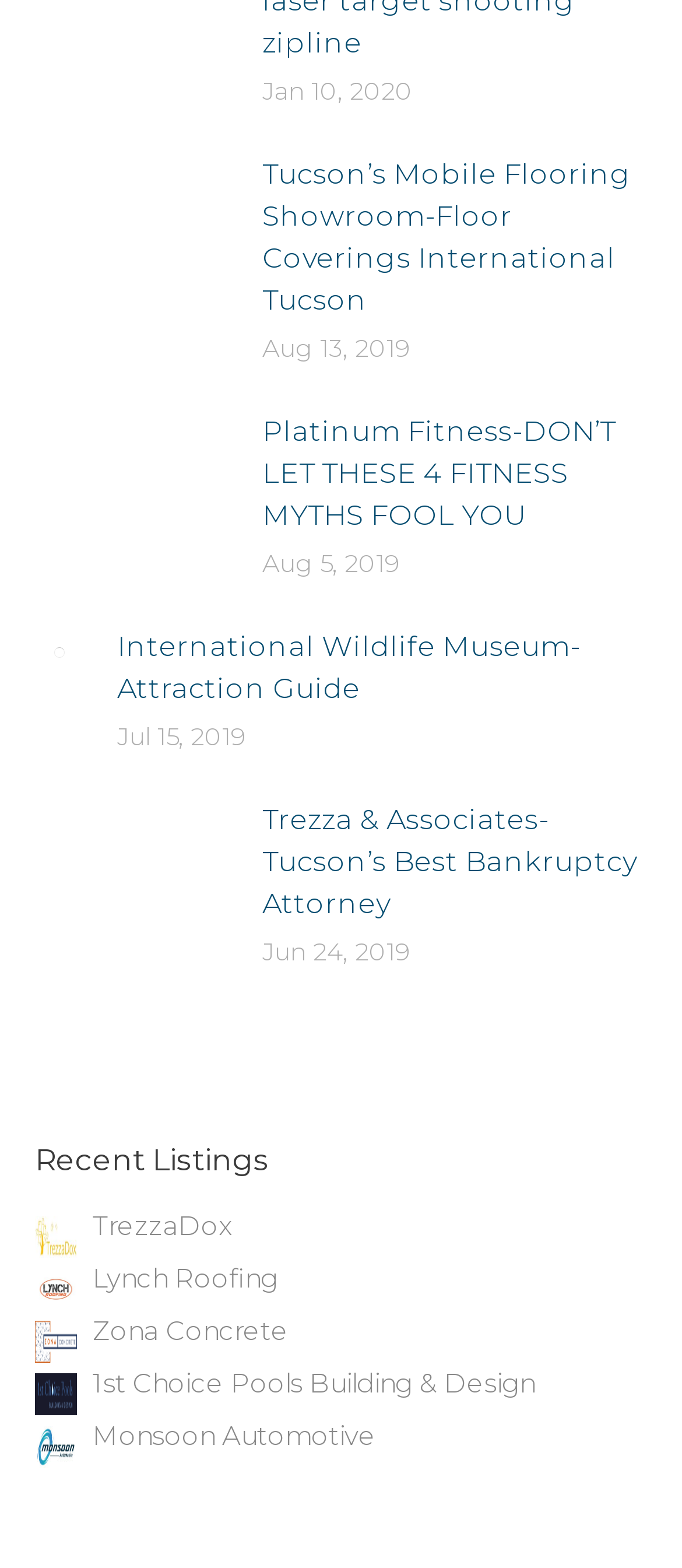Specify the bounding box coordinates of the area to click in order to execute this command: 'Subscribe to the newsletter'. The coordinates should consist of four float numbers ranging from 0 to 1, and should be formatted as [left, top, right, bottom].

None